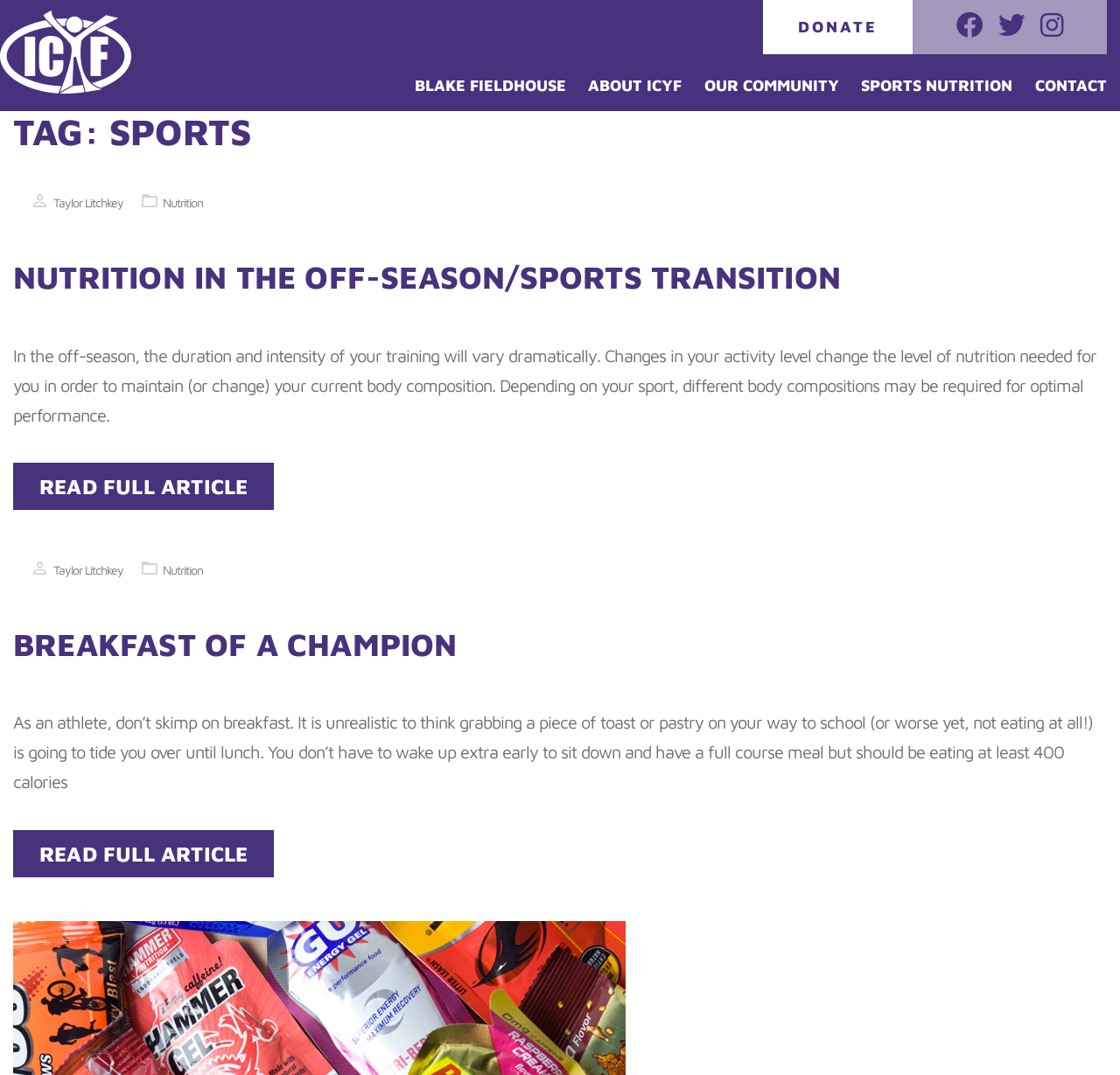Please indicate the bounding box coordinates of the element's region to be clicked to achieve the instruction: "Learn about Equipment Hire". Provide the coordinates as four float numbers between 0 and 1, i.e., [left, top, right, bottom].

None